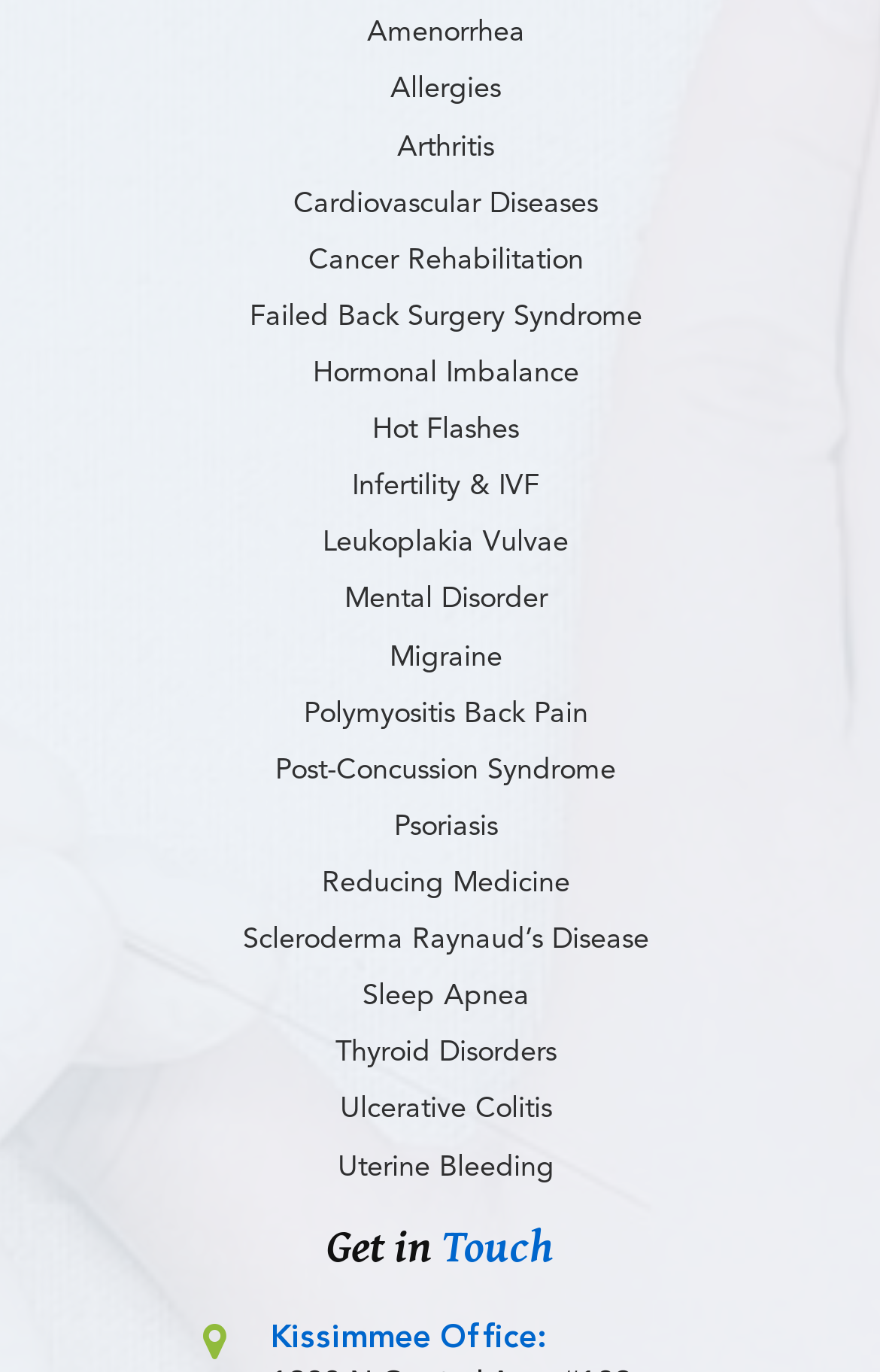Answer the question below with a single word or a brief phrase: 
What is the location of the Kissimmee Office?

Not specified